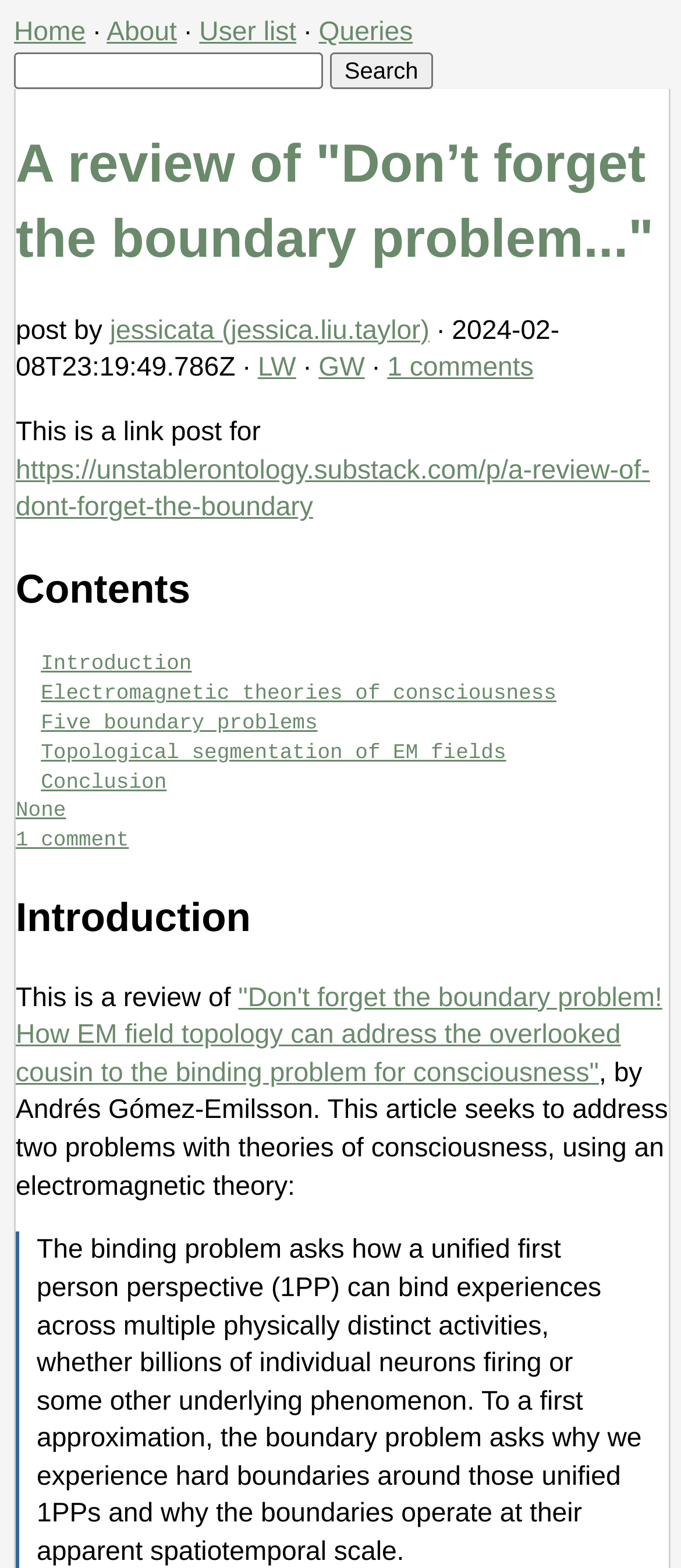Identify the bounding box for the described UI element. Provide the coordinates in (top-left x, top-left y, bottom-right x, bottom-right y) format with values ranging from 0 to 1: Topological segmentation of EM fields

[0.06, 0.472, 0.746, 0.488]